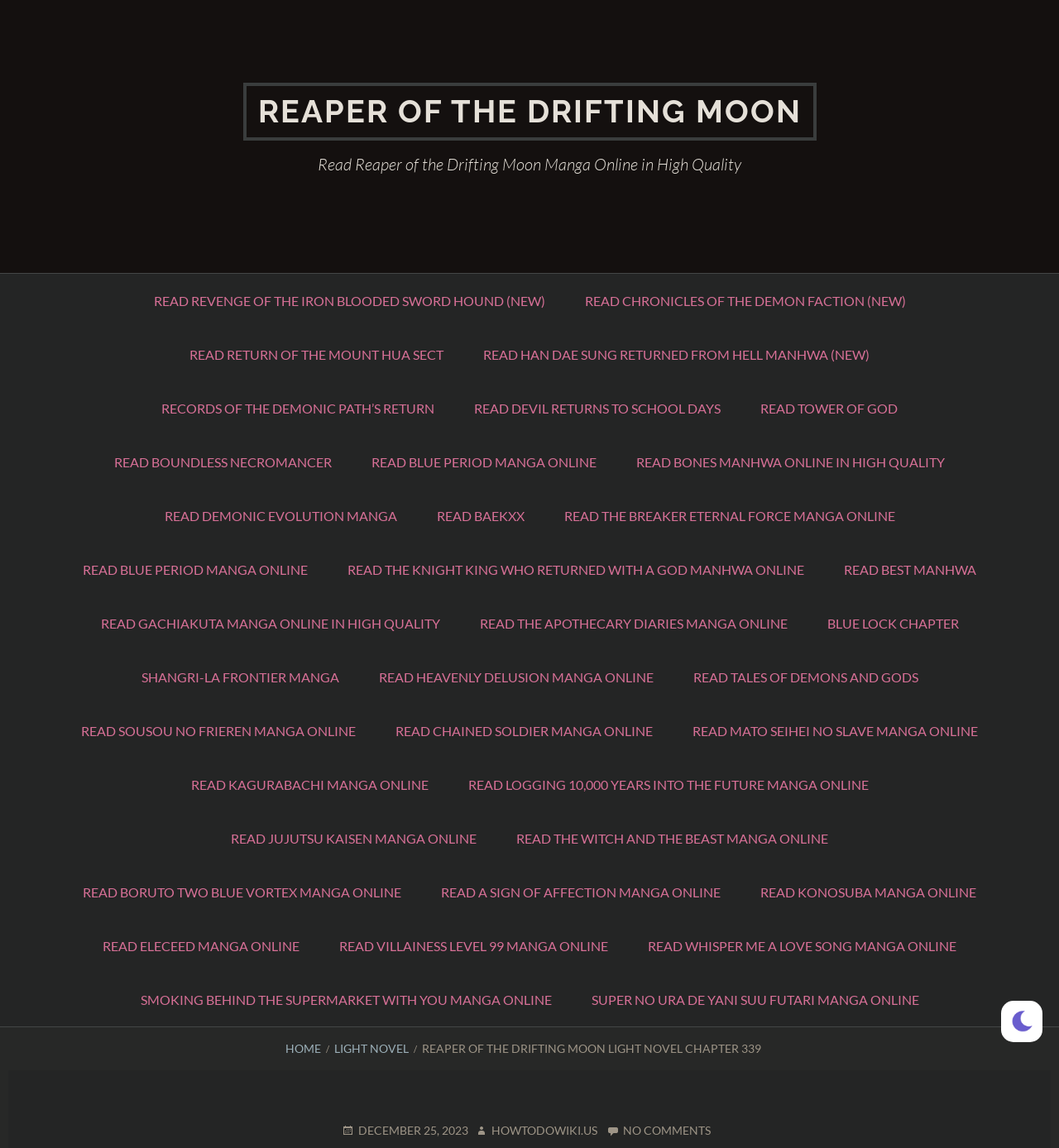Please specify the coordinates of the bounding box for the element that should be clicked to carry out this instruction: "Go to HOME". The coordinates must be four float numbers between 0 and 1, formatted as [left, top, right, bottom].

[0.269, 0.907, 0.303, 0.919]